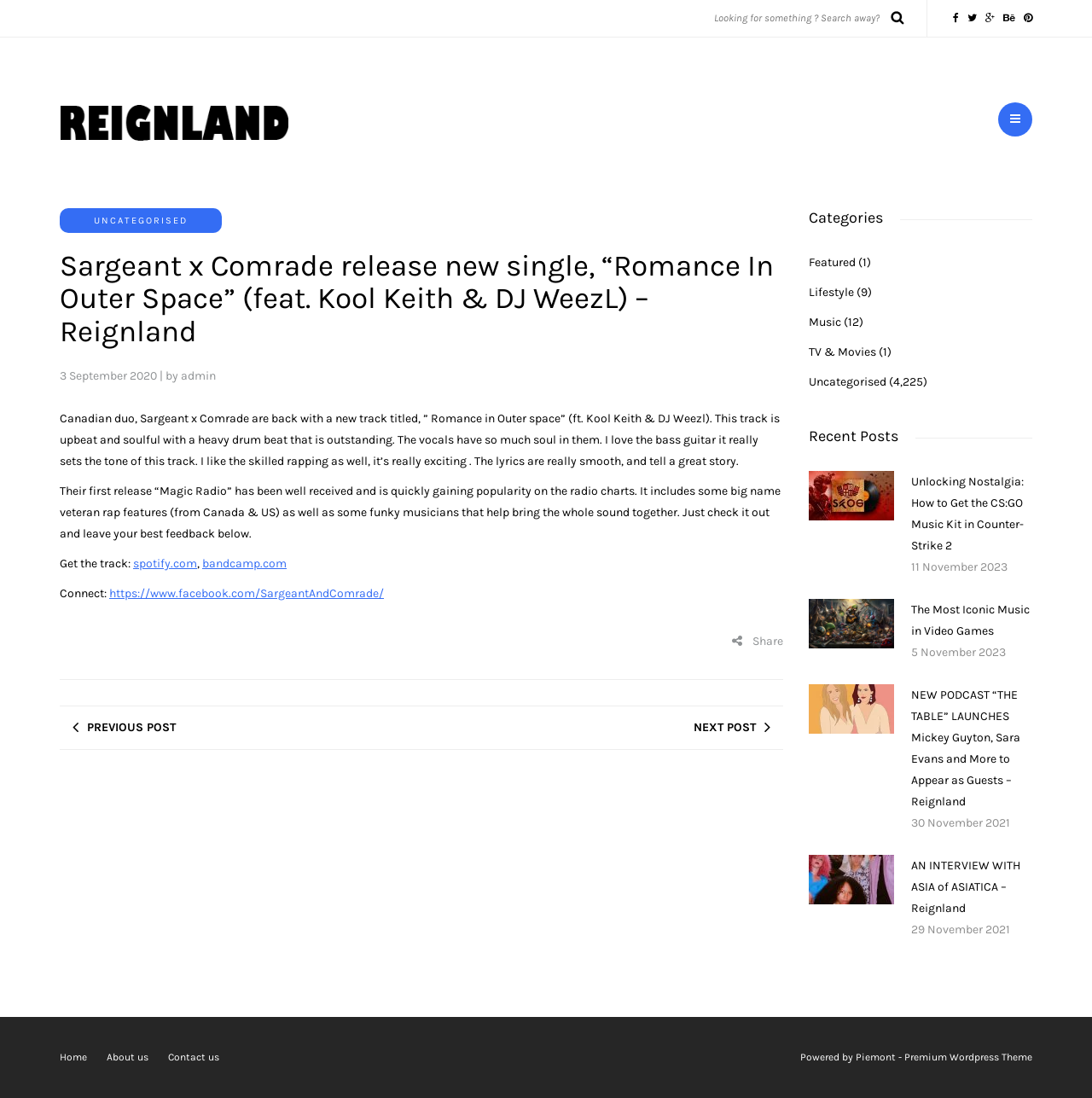What is the date of the latest post?
Give a detailed explanation using the information visible in the image.

I looked for the date mentioned in the article section, which is '3 September 2020', so this is the date of the latest post.